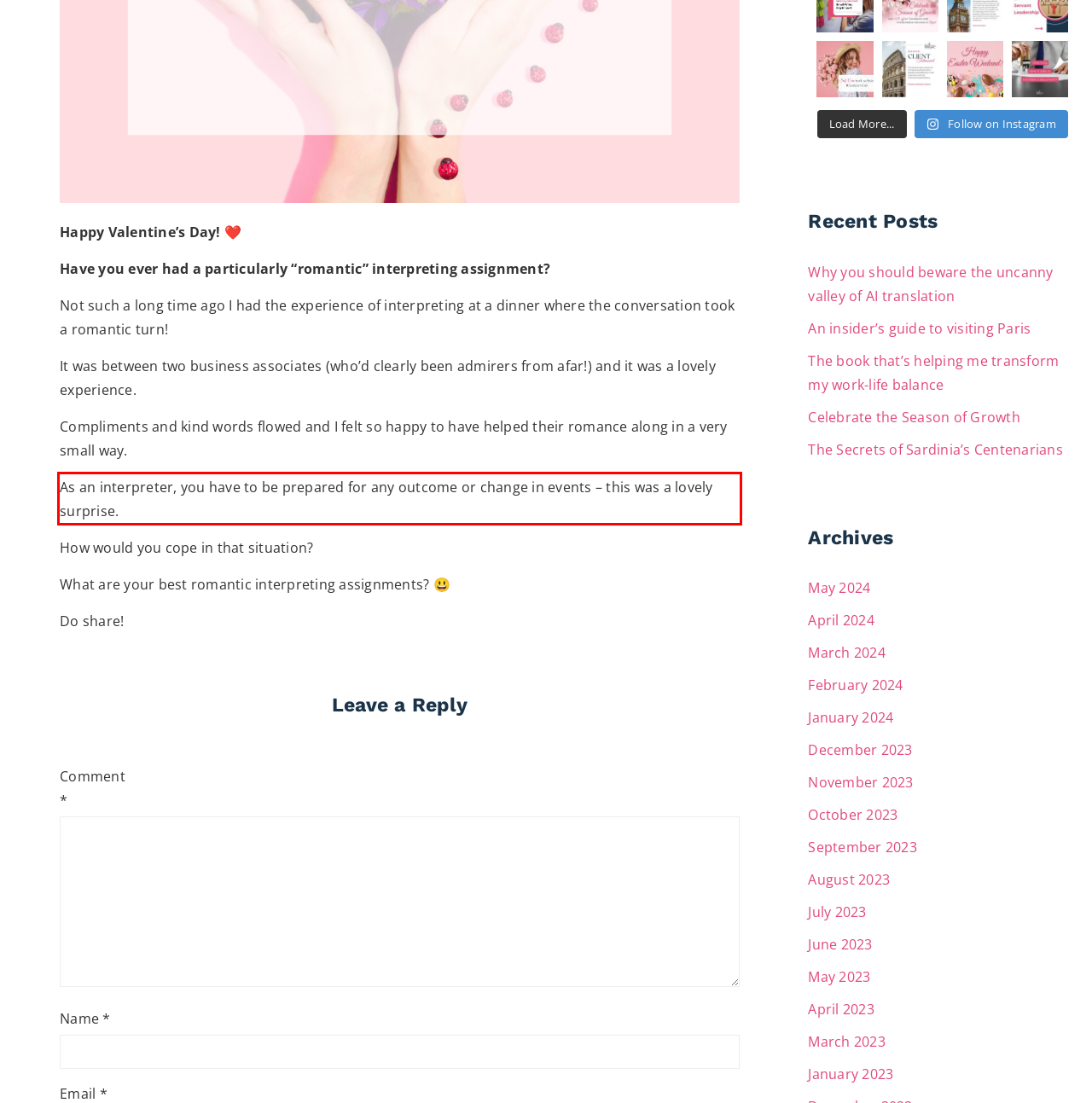Within the screenshot of the webpage, there is a red rectangle. Please recognize and generate the text content inside this red bounding box.

As an interpreter, you have to be prepared for any outcome or change in events – this was a lovely surprise.